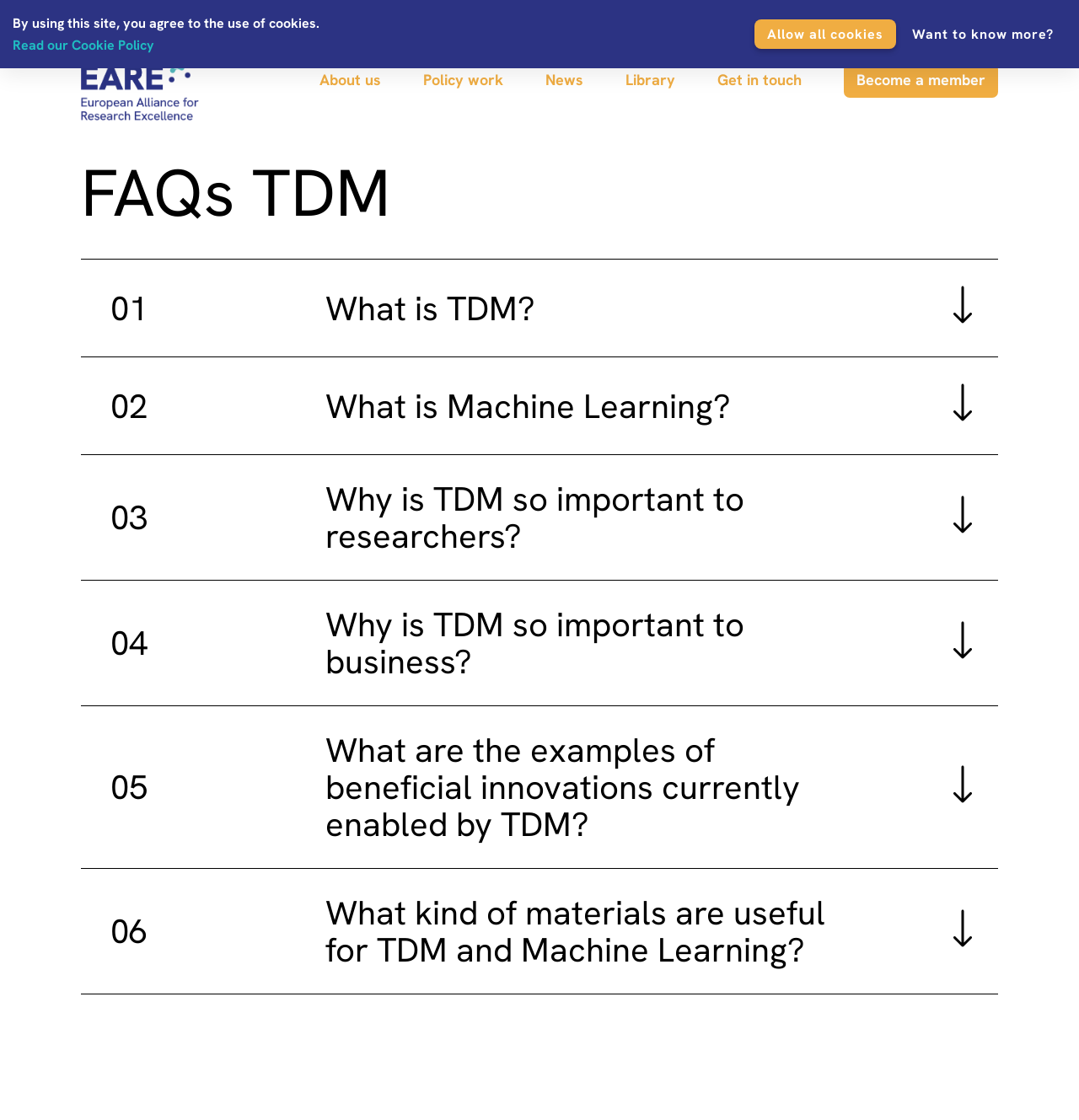Carefully examine the image and provide an in-depth answer to the question: What type of content is available in the 'Library' section?

Based on the webpage structure and the presence of a 'Library' link, it is likely that the 'Library' section contains resources related to TDM and Machine Learning, such as articles, research papers, or other educational materials.